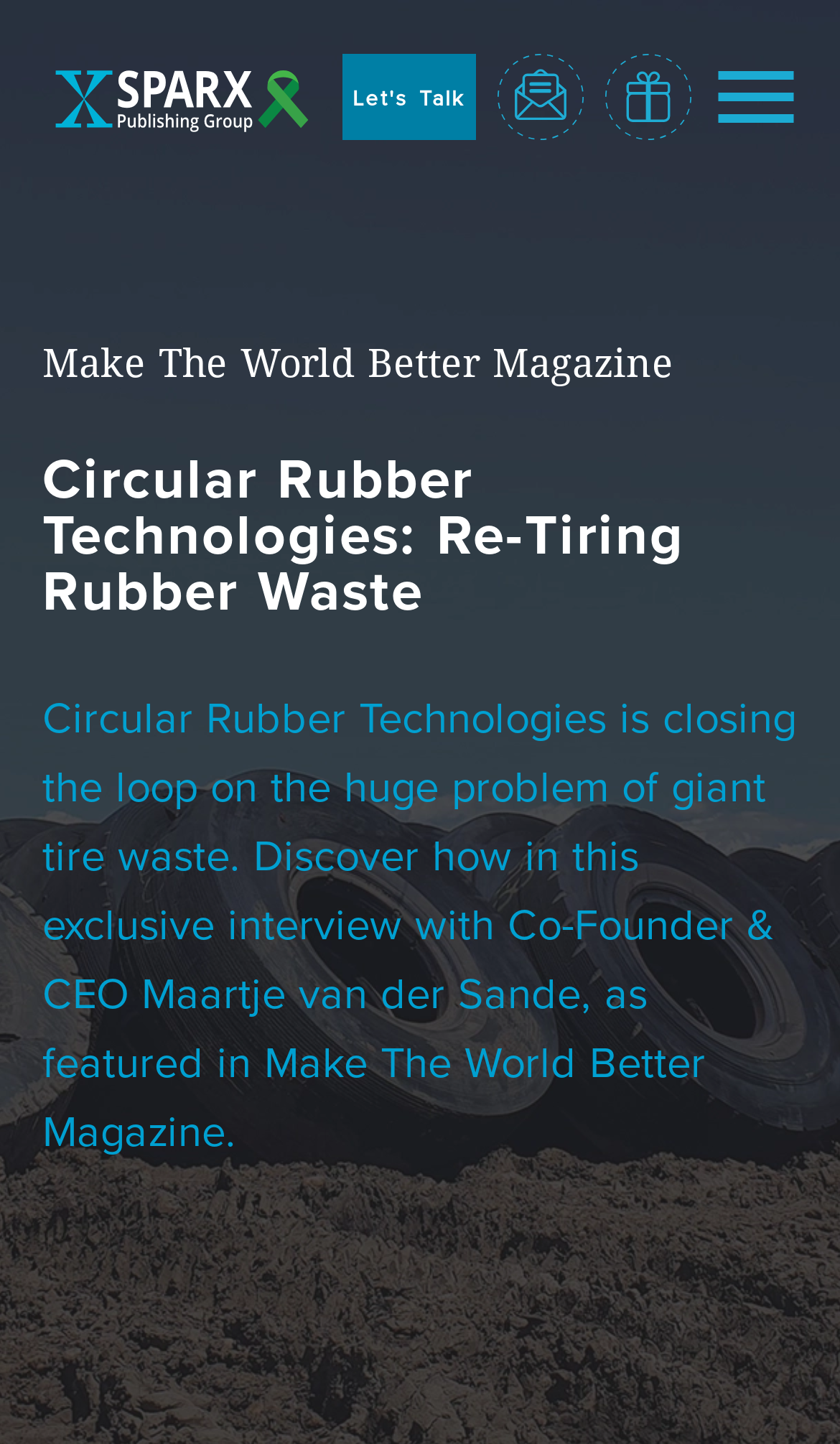Describe all significant elements and features of the webpage.

The webpage is about Circular Rubber Technologies, a company that aims to solve the problem of giant tire waste. At the top left corner, there is a link to the Sparx Publishing Group's home page, accompanied by the group's logo. Next to it, there is a menu button. On the right side of the top section, there are three icons: a gift icon to open a pop-up, a letter icon to sign up for a newsletter, and a "Let's Talk" button.

Below the top section, there is a navigation menu with links to different pages, including "Home", "Work", "Make the World Better", "About Us", "Blog", and "Contact Us". Each link has an accompanying image. 

On the lower section of the page, there is a brief introduction to Circular Rubber Technologies, which is followed by a longer text that describes the company's mission to close the loop on giant tire waste. The text also mentions an exclusive interview with the Co-Founder and CEO, Maartje van der Sande, featured in Make The World Better Magazine.

At the bottom of the page, there is a section with contact information, including a phone number and a mention that the company is made in Vancouver. There are also links to the company's social media profiles, including Instagram, LinkedIn, Twitter, and Facebook, each accompanied by its respective icon.